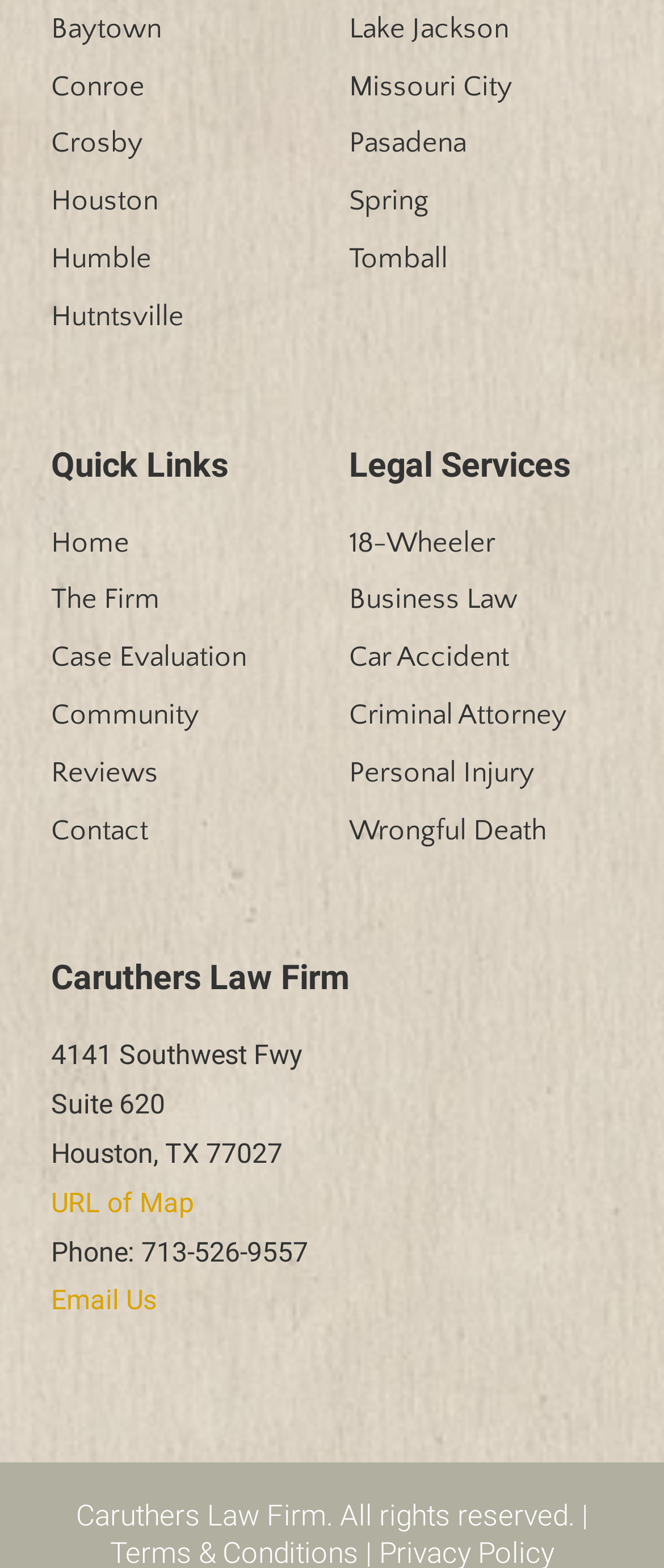Show me the bounding box coordinates of the clickable region to achieve the task as per the instruction: "View Car Accident legal services".

[0.526, 0.404, 0.923, 0.435]